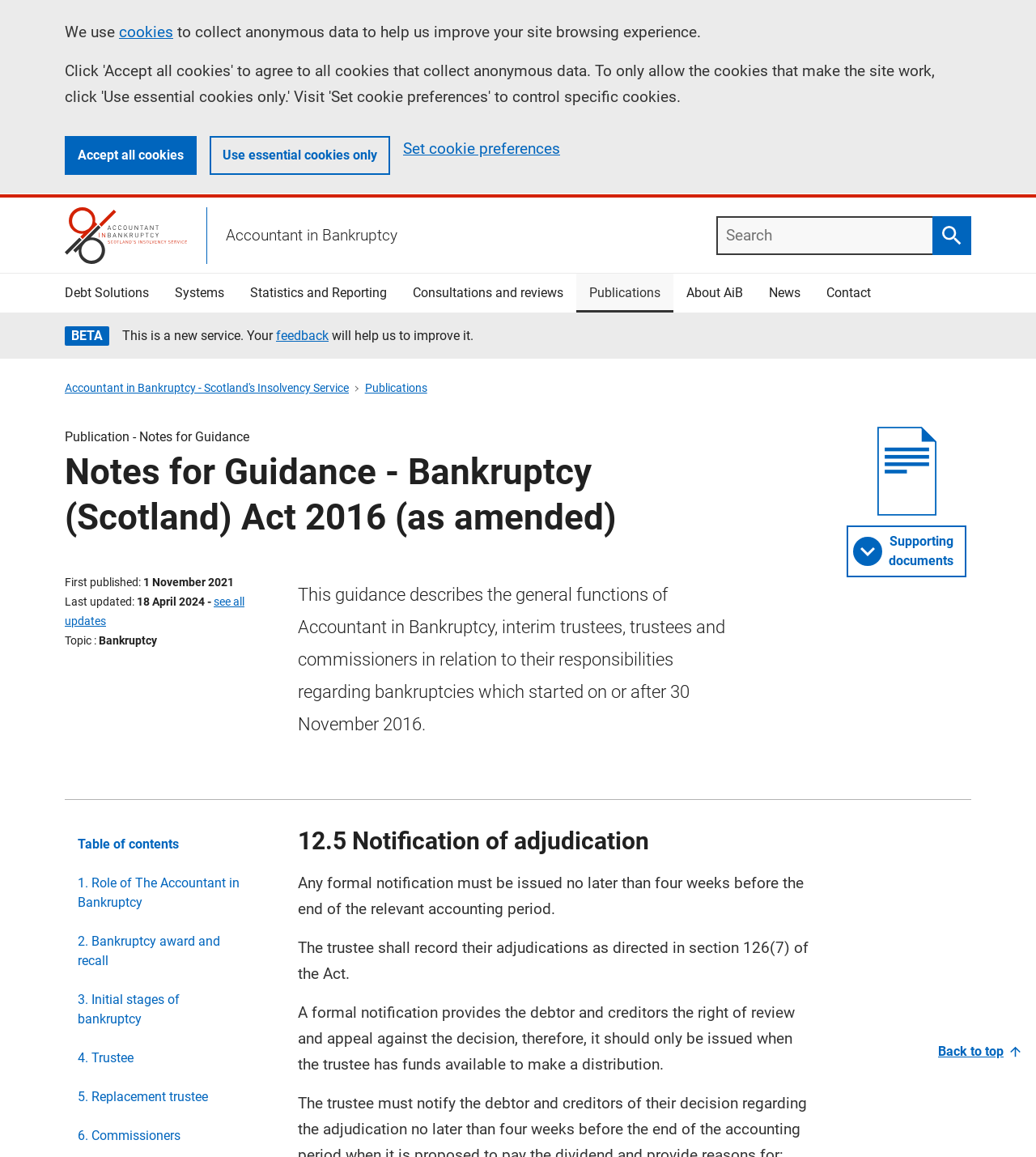Reply to the question with a single word or phrase:
What is the purpose of the 'Accept all cookies' button?

To collect anonymous data